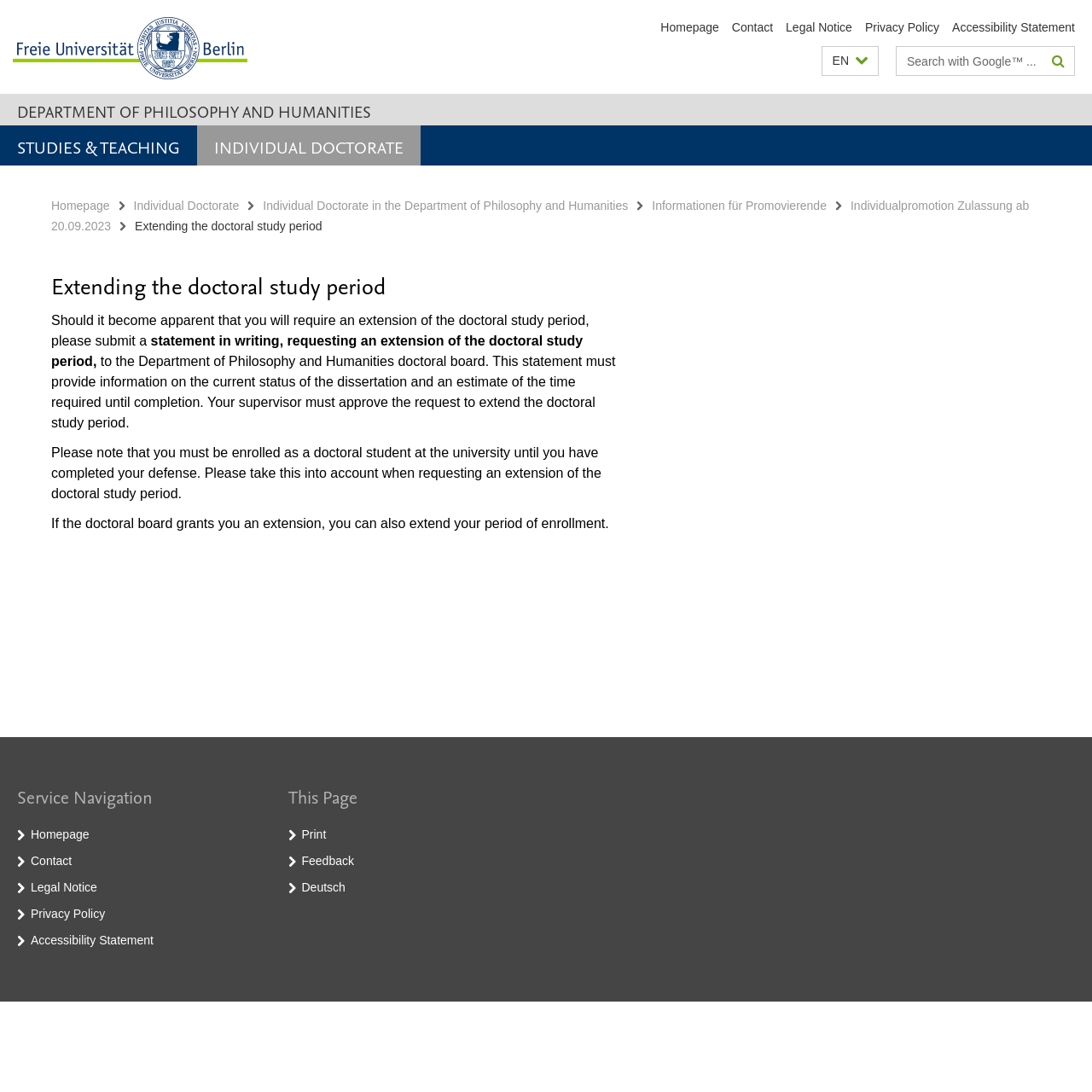Using the provided element description, identify the bounding box coordinates as (top-left x, top-left y, bottom-right x, bottom-right y). Ensure all values are between 0 and 1. Description: Department of Philosophy and Humanities

[0.016, 0.091, 0.34, 0.112]